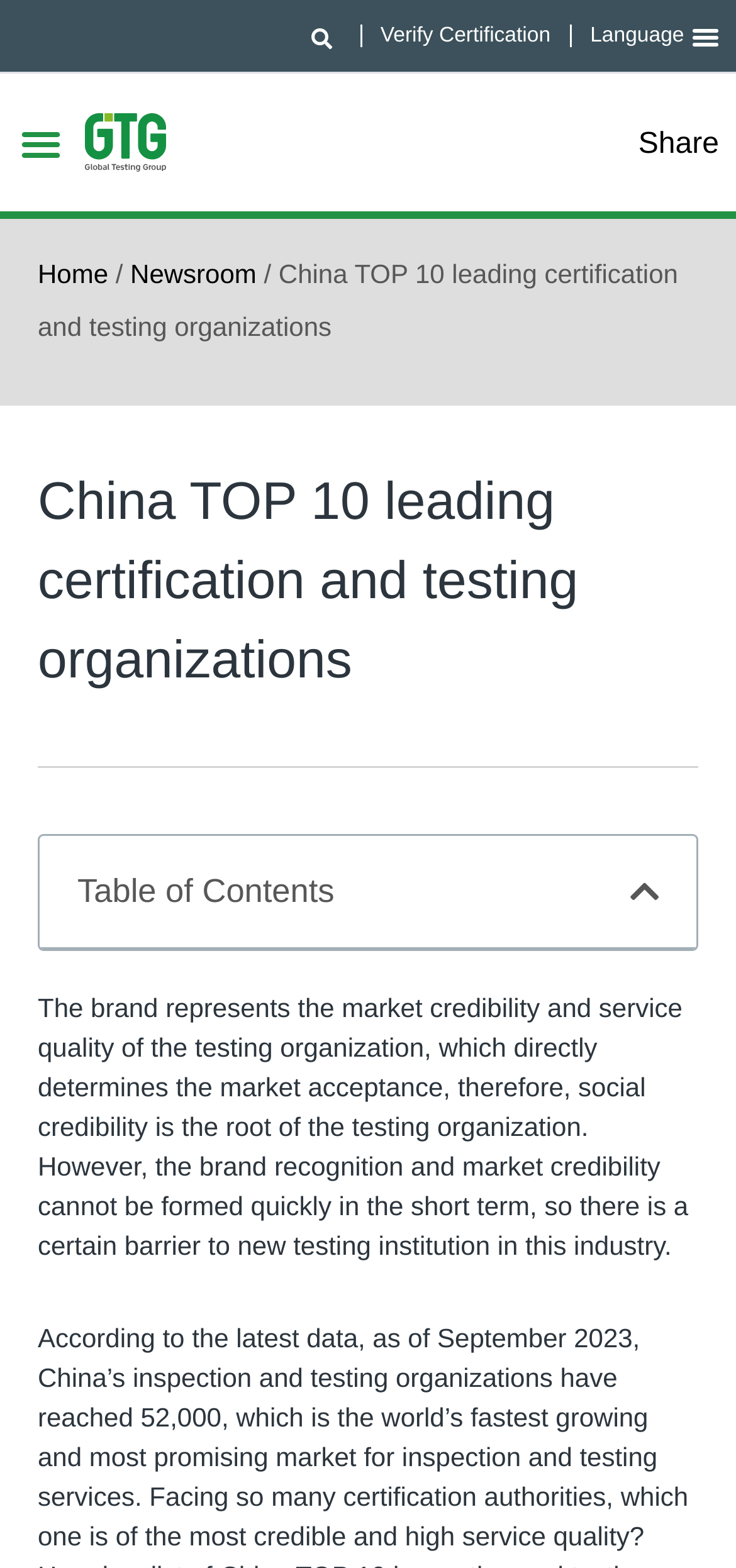What is the name of the company?
Using the image as a reference, deliver a detailed and thorough answer to the question.

I inferred this answer by looking at the logo of the company, which is an image with the text 'GTG Group Website Logo'. This logo is likely to be the representation of the company's brand, and hence, the name of the company is GTG Group.